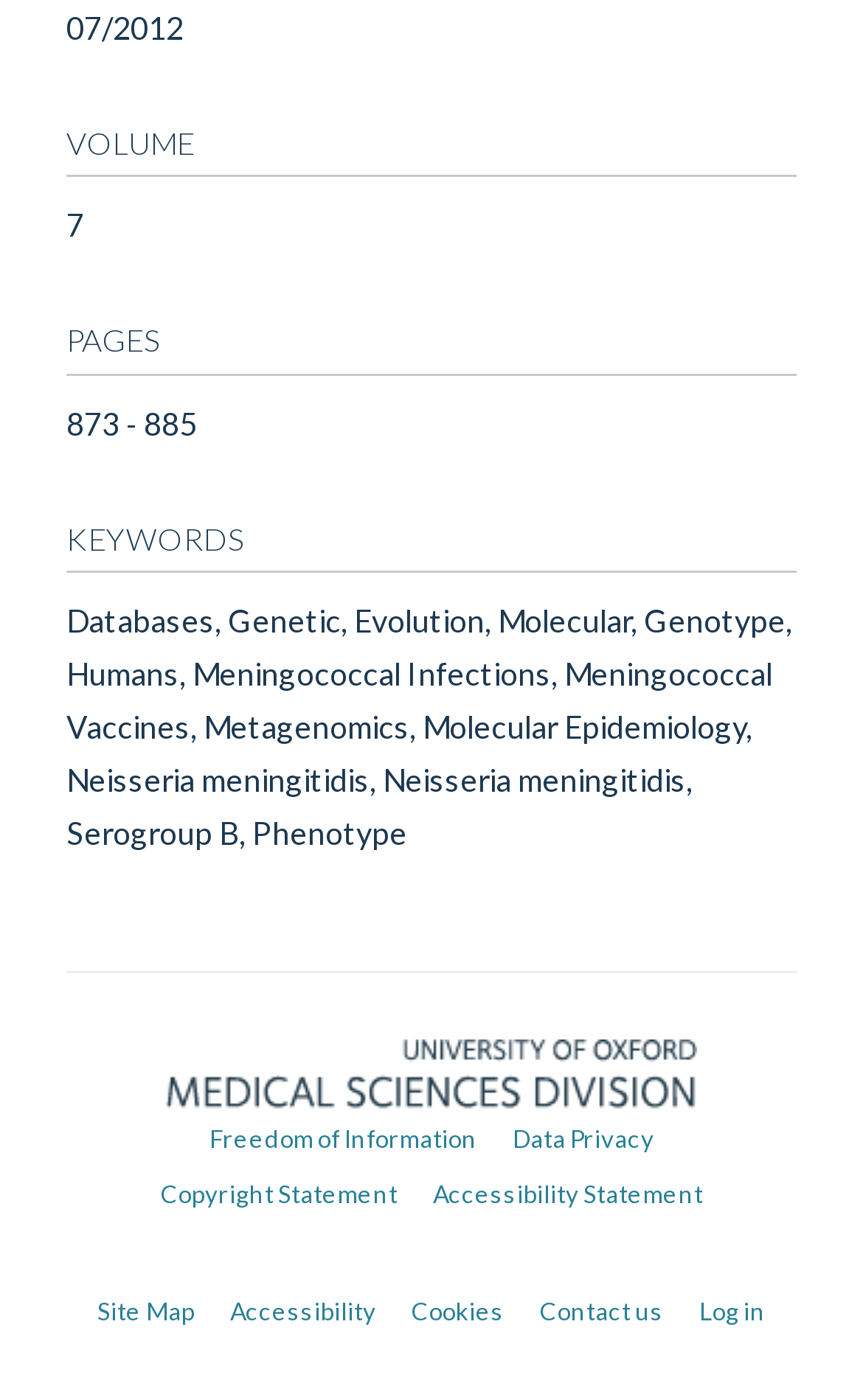What is the volume number?
From the screenshot, supply a one-word or short-phrase answer.

VOLUME